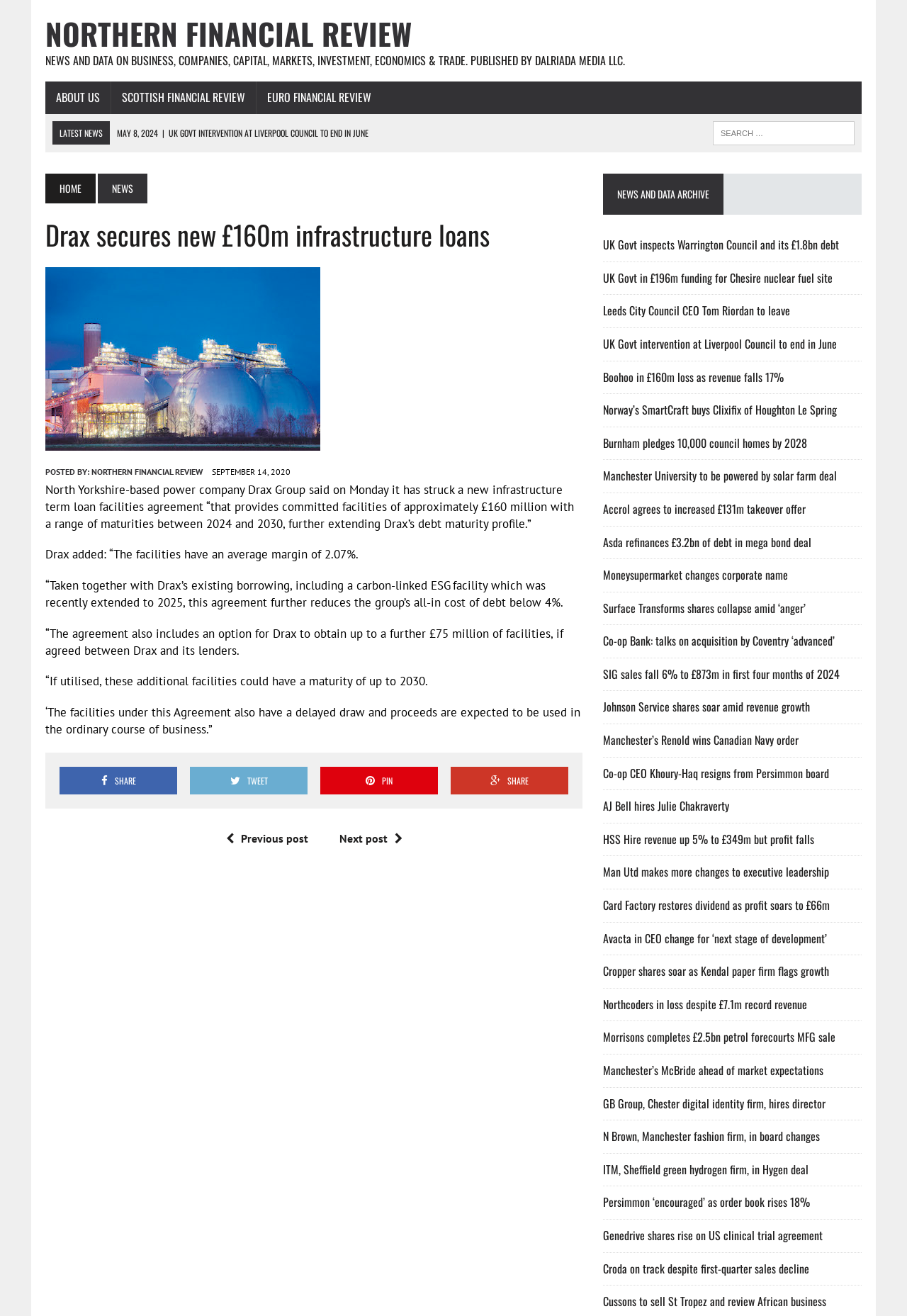Provide a single word or phrase to answer the given question: 
How many news articles are listed on this webpage?

43